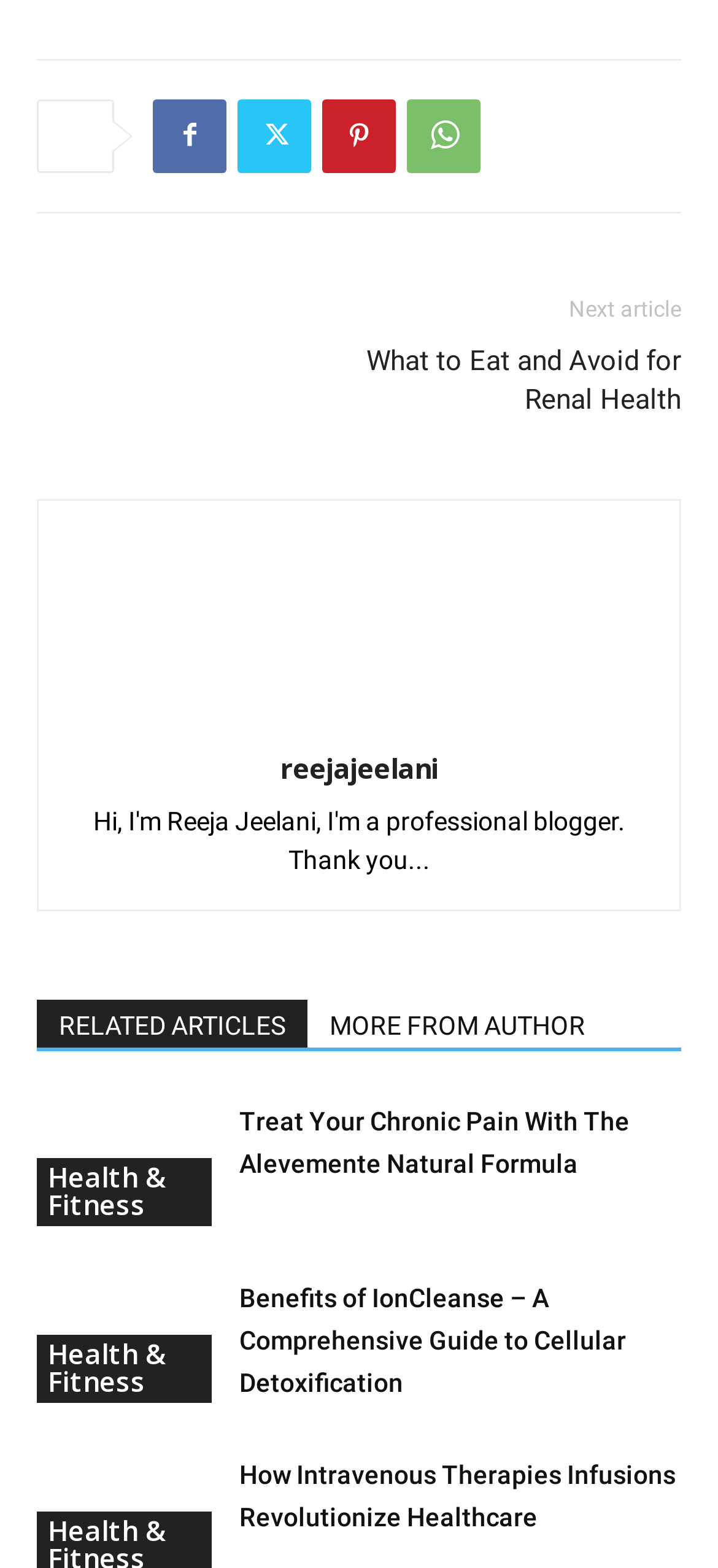What is the title of the second article?
Look at the image and respond to the question as thoroughly as possible.

I found the link 'Treat Your Chronic Pain With The Alevemente Natural Formula' under the 'RELATED ARTICLES MORE FROM AUTHOR' heading, which is the second article. Therefore, the title of the second article is 'Treat Your Chronic Pain With The Alevemente Natural Formula'.